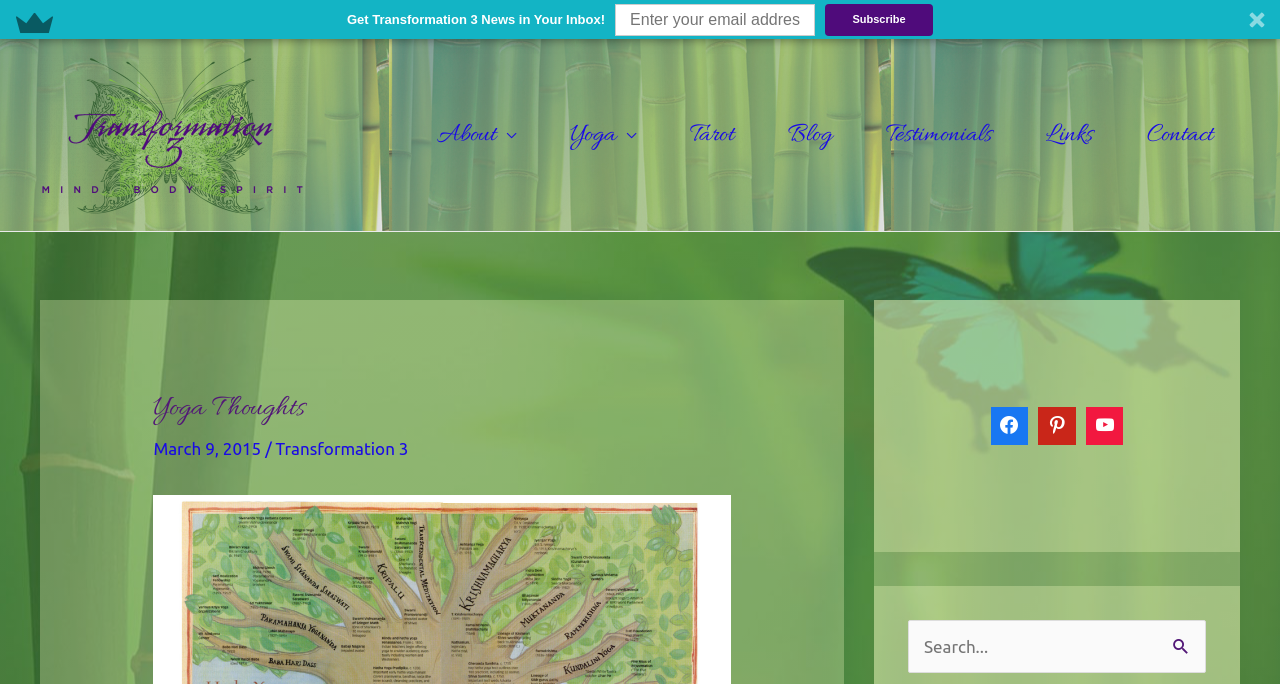What is the purpose of the textbox at the top of the webpage?
Please respond to the question with a detailed and informative answer.

I inferred the purpose of the textbox by looking at its location and the surrounding elements, including the button 'Get Transformation 3 News in Your Inbox! Subscribe' and the button 'Subscribe', which suggests that the textbox is for entering an email address to subscribe to a newsletter.